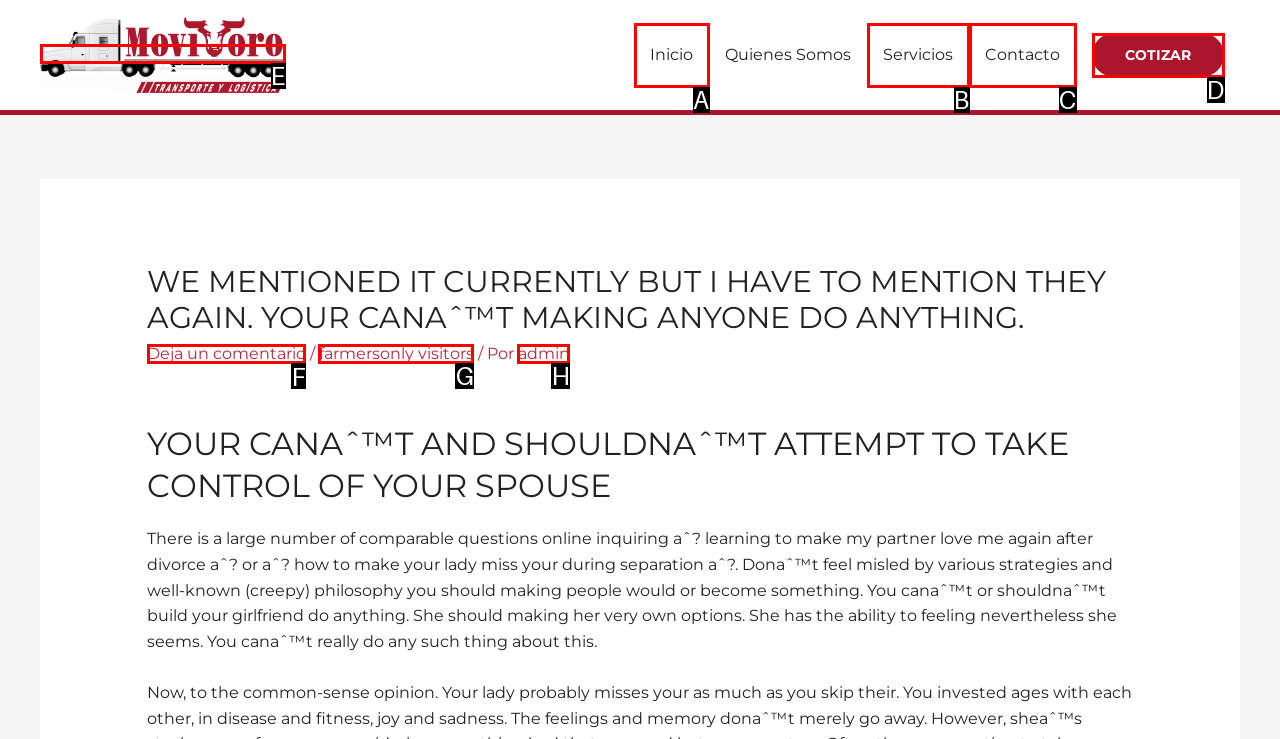Specify which UI element should be clicked to accomplish the task: Leave a comment. Answer with the letter of the correct choice.

F